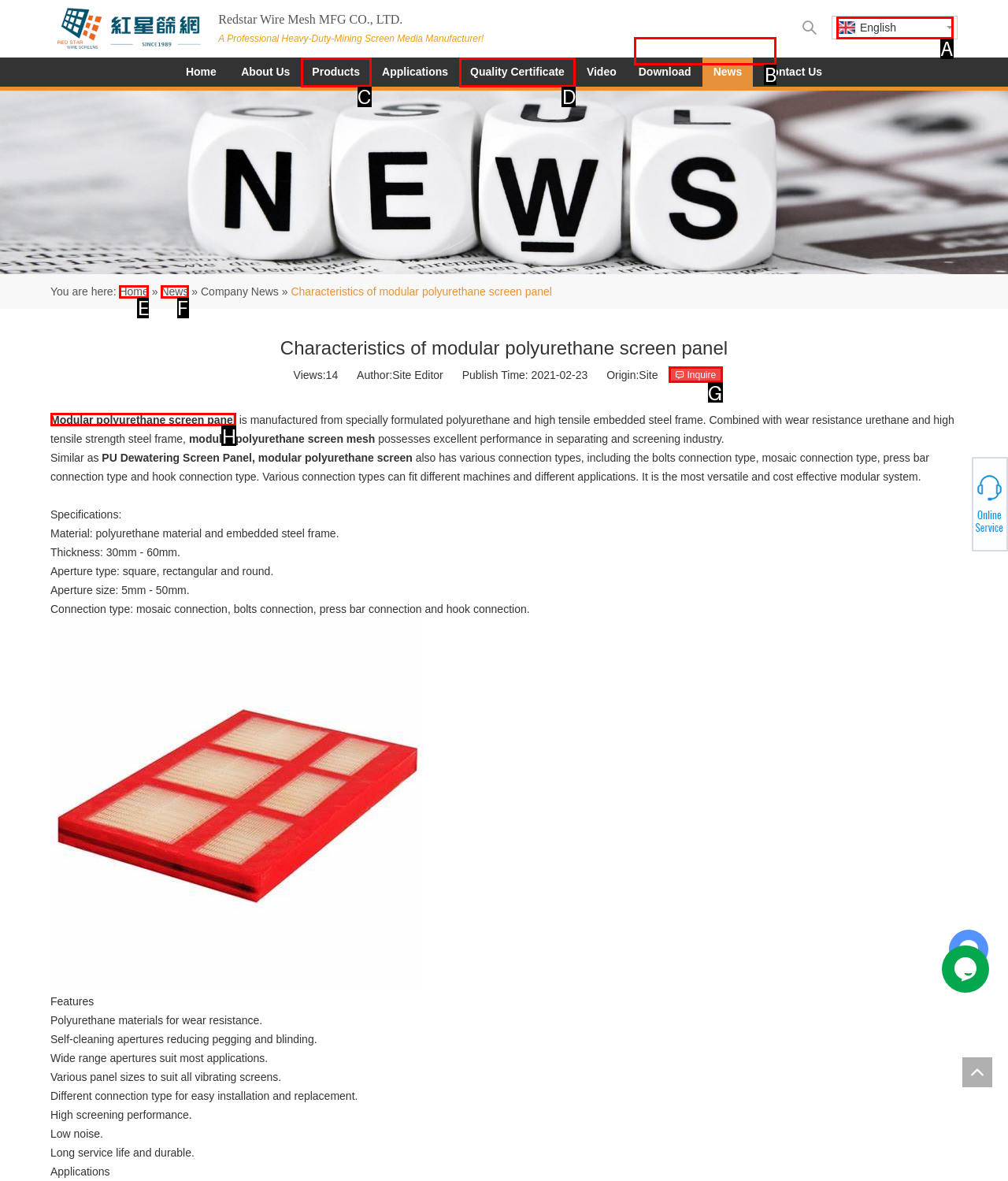Given the instruction: Click on the Donate link, which HTML element should you click on?
Answer with the letter that corresponds to the correct option from the choices available.

None